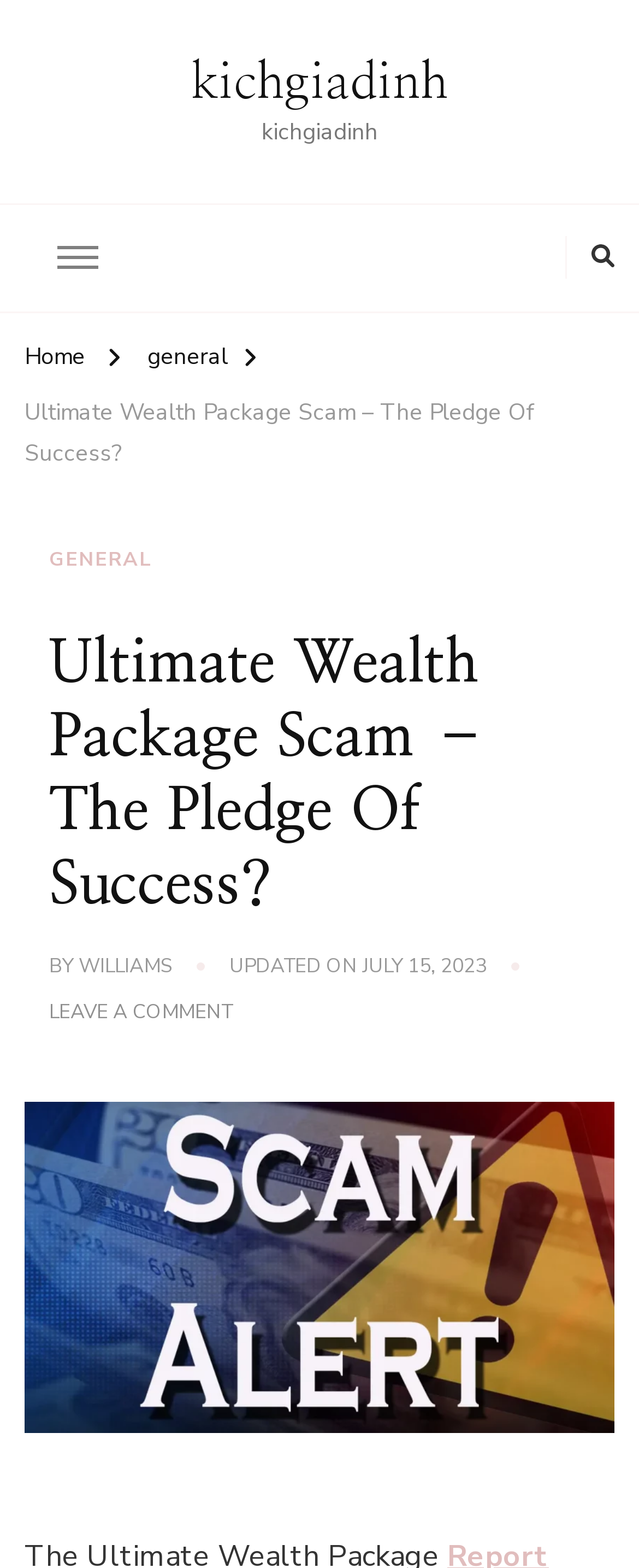Please find and generate the text of the main header of the webpage.

Ultimate Wealth Package Scam – The Pledge Of Success?